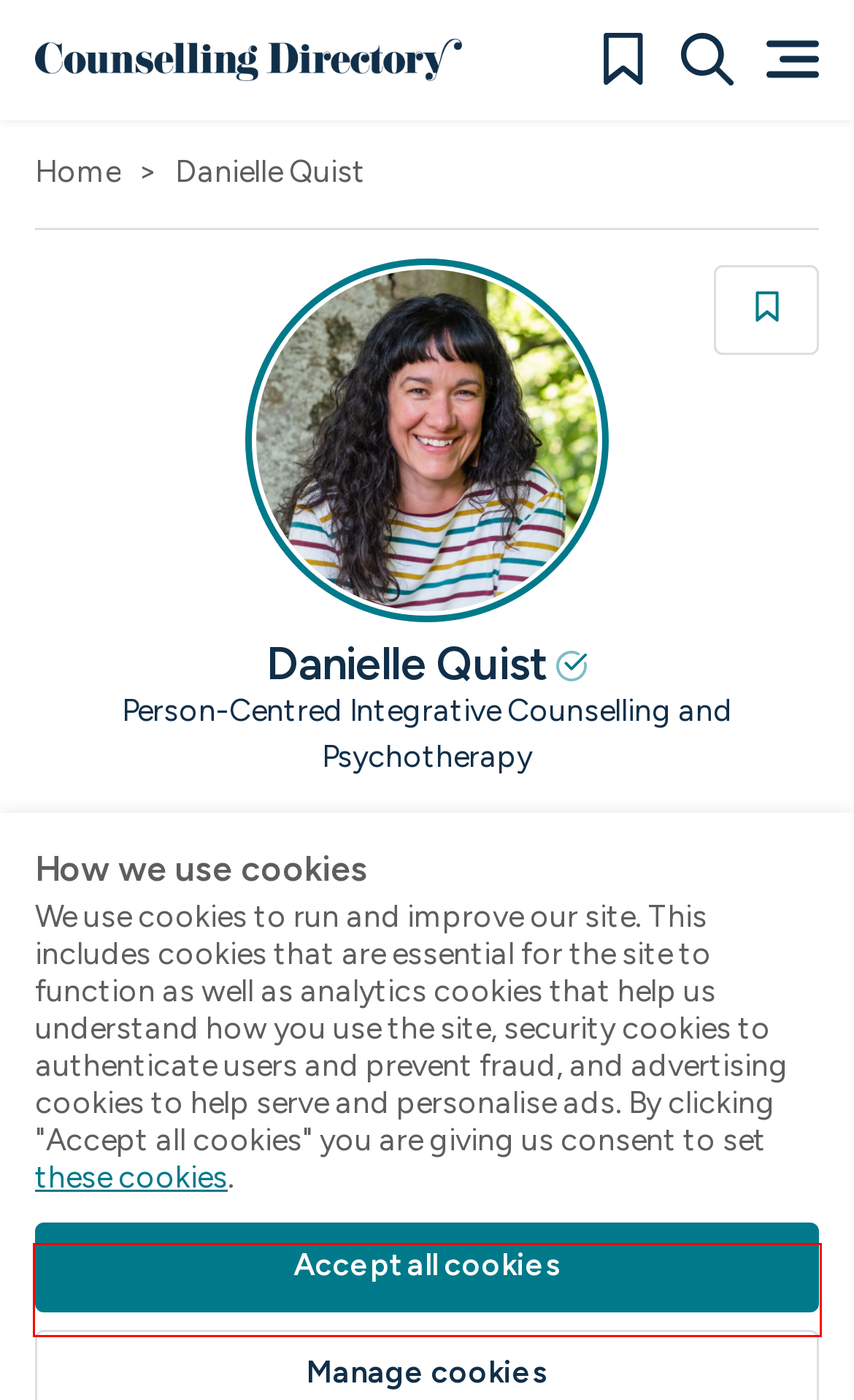Examine the screenshot of the webpage, which has a red bounding box around a UI element. Select the webpage description that best fits the new webpage after the element inside the red bounding box is clicked. Here are the choices:
A. Cookies Policy - Counselling Directory
B. Message Danielle Quist - Counselling Directory
C. Site Help - Counselling Directory
D. Counselling Psychotherapy Nature Therapy Forres
E. Counselling Directory - Find a Counsellor Near You
F. Find the right Counsellor or Therapist for you - Counselling Directory
G. Your bookmarks - Counselling Directory
H. If you've been refused reasonable adjustments - Citizens Advice

B